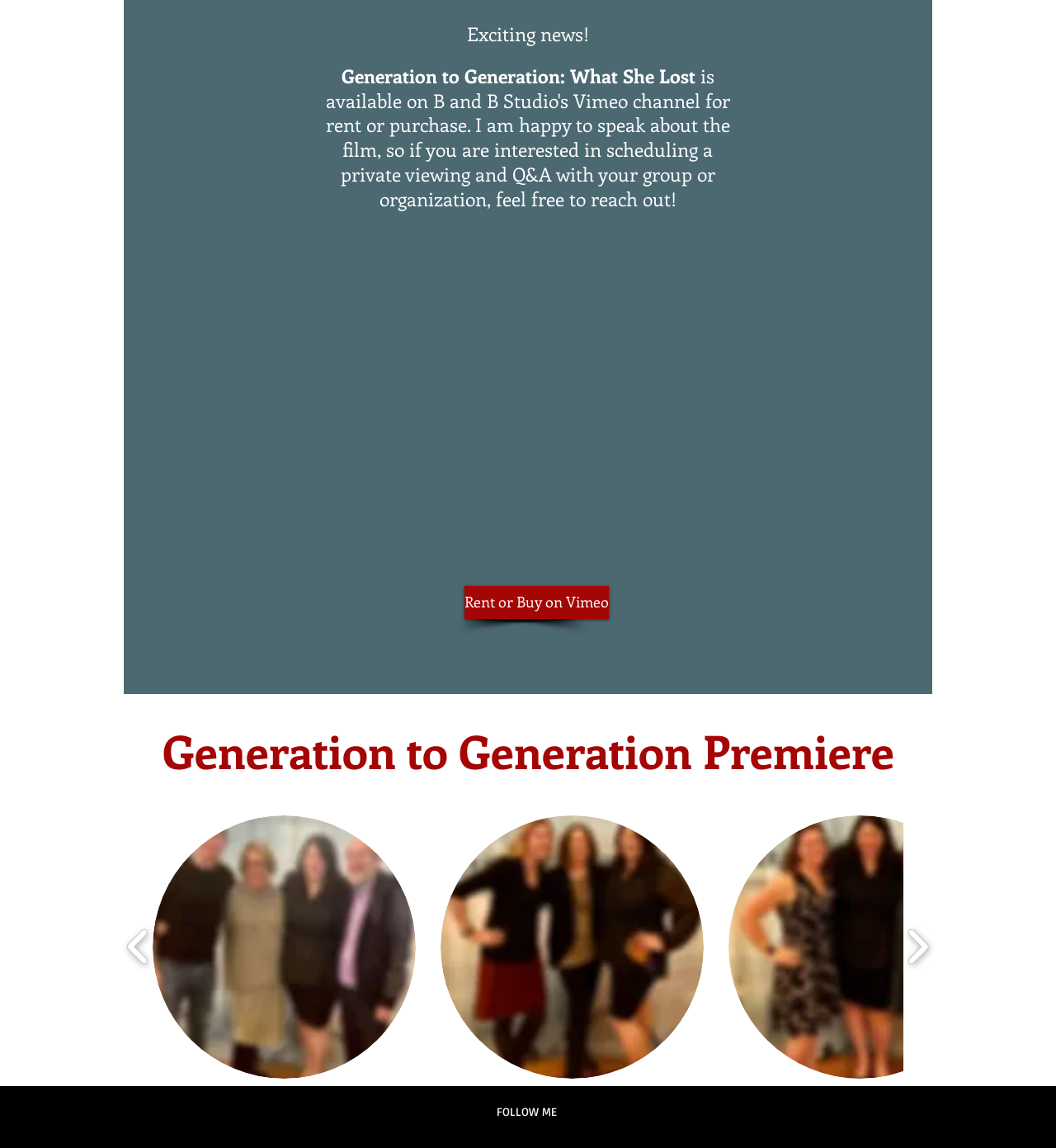Return the bounding box coordinates of the UI element that corresponds to this description: "aria-describedby="comp-kynwvzxz-play-button-description" aria-label="play forward"". The coordinates must be given as four float numbers in the range of 0 and 1, [left, top, right, bottom].

[0.852, 0.756, 0.887, 0.894]